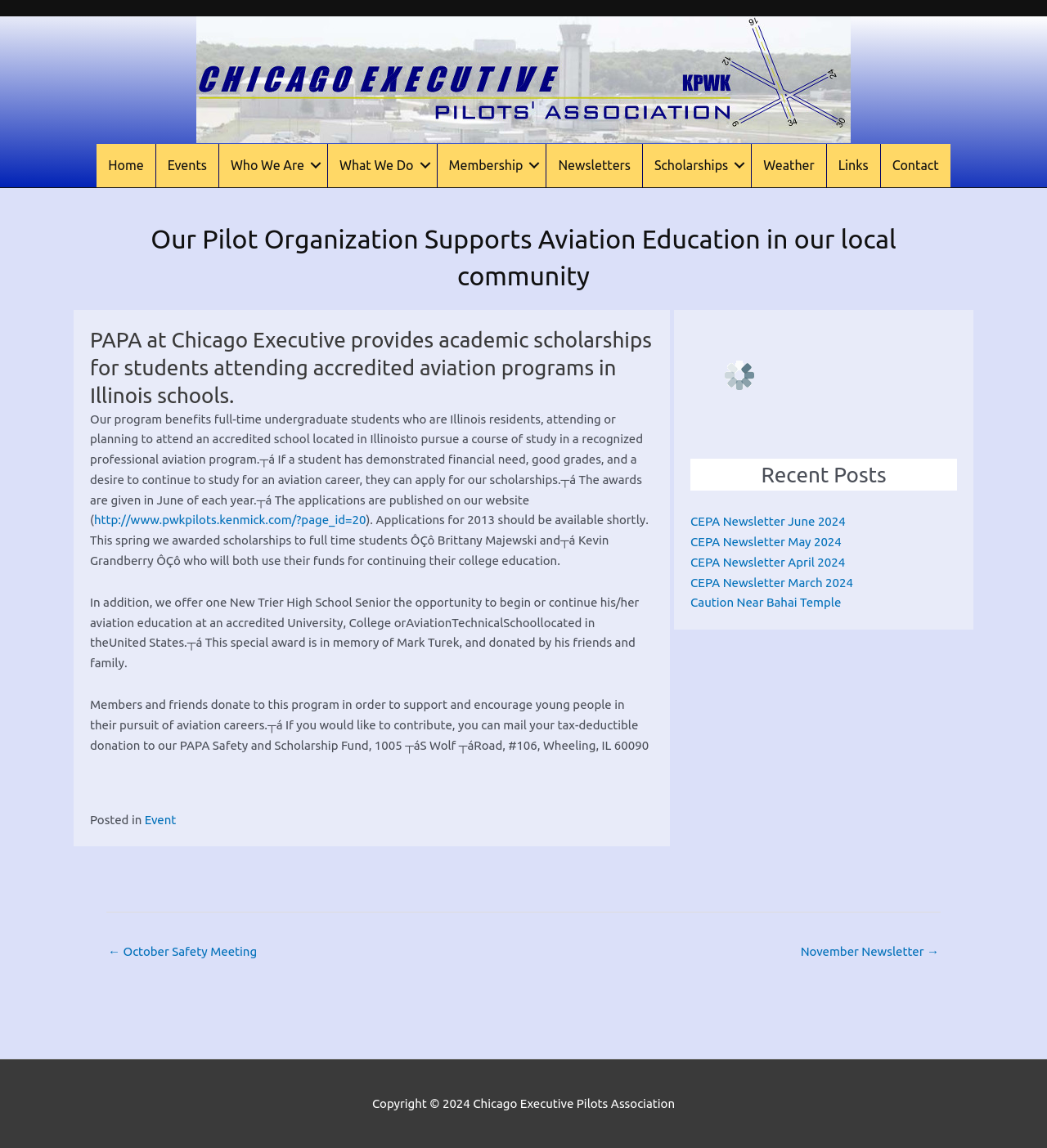What is the name of the award given to a New Trier High School Senior?
Please answer the question with as much detail and depth as you can.

The webpage states that the organization offers one New Trier High School Senior the opportunity to begin or continue his/her aviation education at an accredited University, College or Aviation Technical School located in the United States, and that this special award is in memory of Mark Turek, and donated by his friends and family.